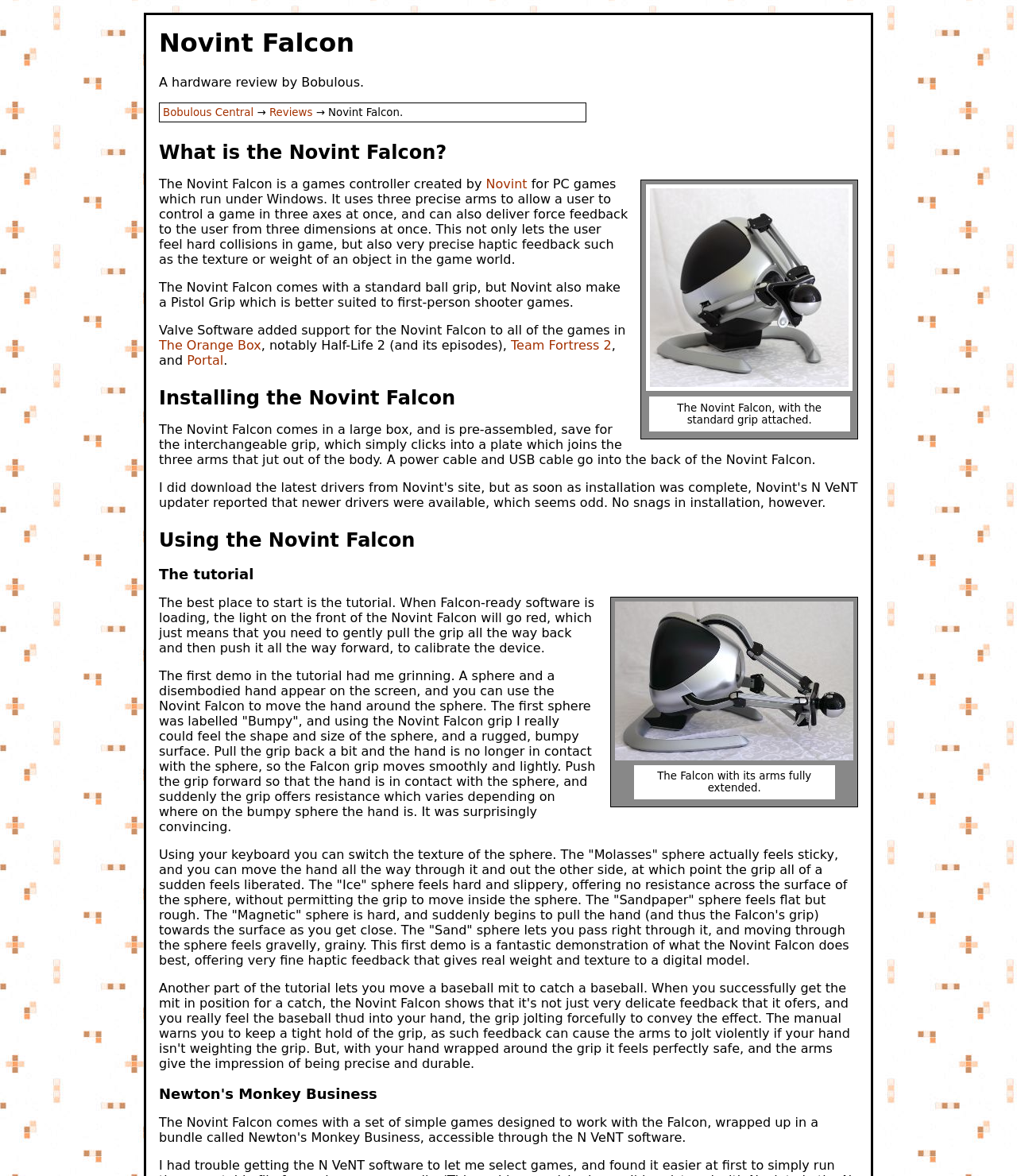Analyze the image and provide a detailed answer to the question: What is the purpose of the tutorial in the Novint Falcon?

The webpage explains that the tutorial is the best place to start, and that when Falcon-ready software is loading, the light on the front of the Novint Falcon will go red, which means that you need to gently pull the grip all the way back and then push it all the way forward, to calibrate the device.